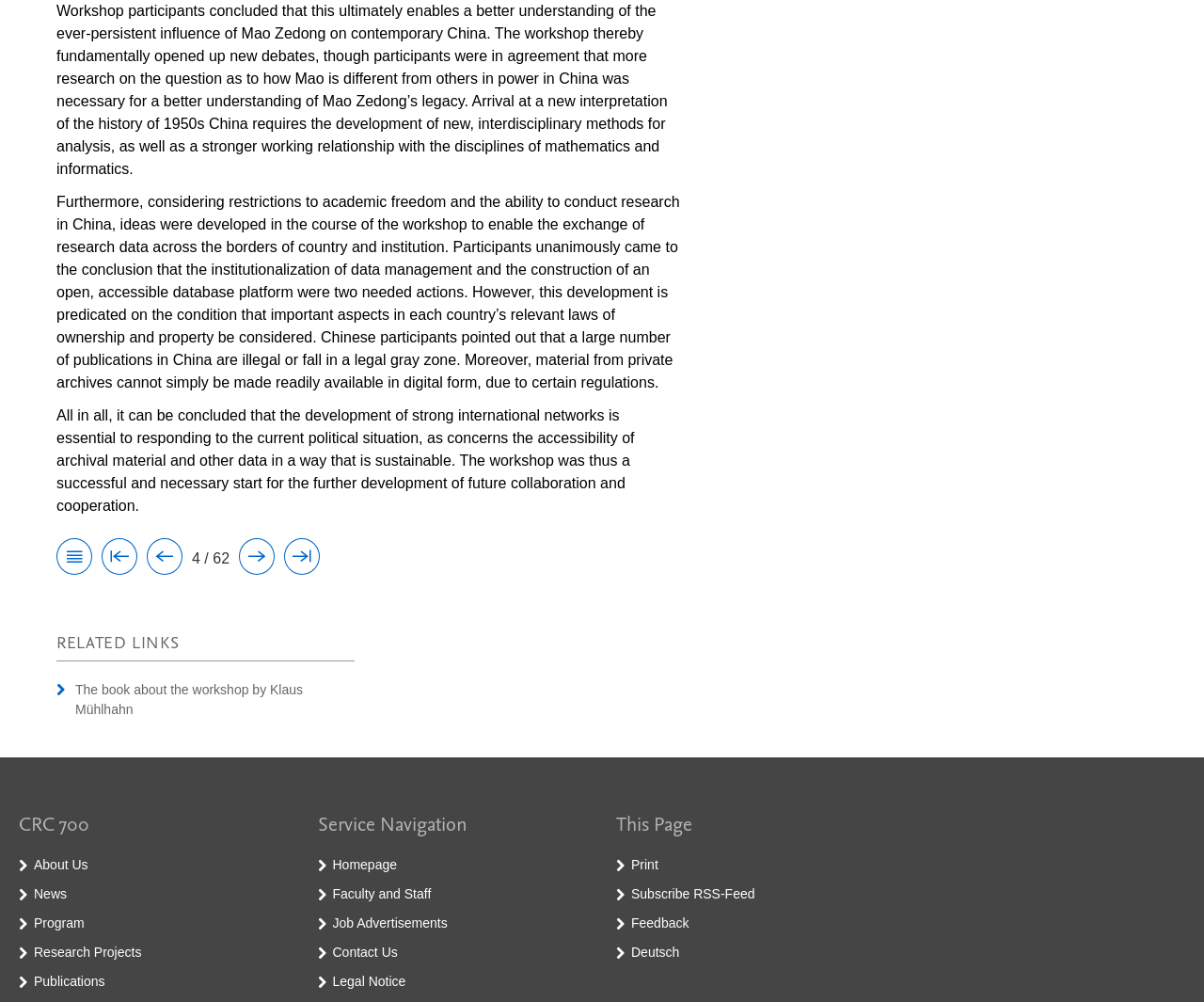Use one word or a short phrase to answer the question provided: 
How many pages are there in the document?

62